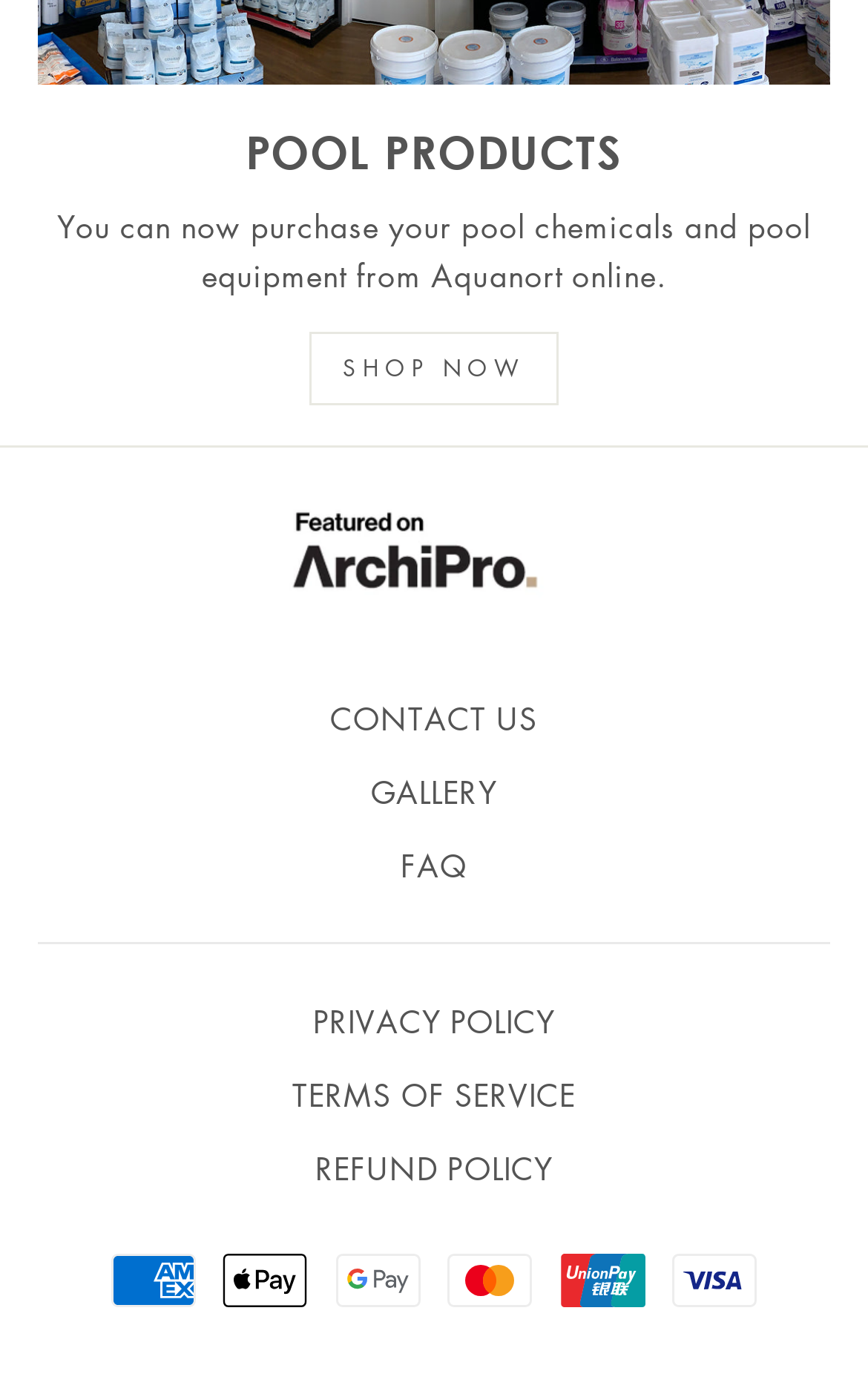Please provide a comprehensive response to the question below by analyzing the image: 
What is the call-to-action on the webpage?

The prominent link on the webpage is 'SHOP NOW', which suggests that the website is encouraging visitors to start shopping immediately.